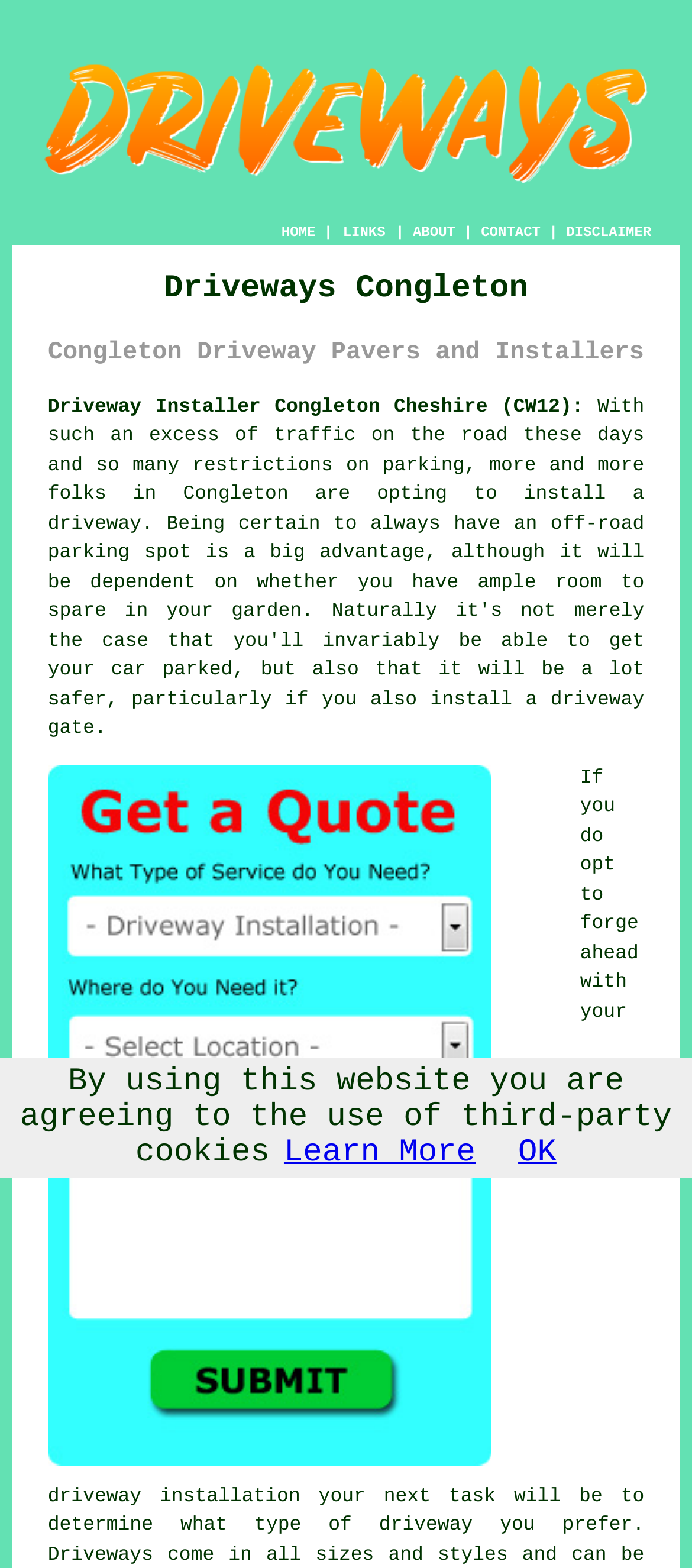Indicate the bounding box coordinates of the element that needs to be clicked to satisfy the following instruction: "Click the Free Congleton Driveway Quotes link". The coordinates should be four float numbers between 0 and 1, i.e., [left, top, right, bottom].

[0.069, 0.919, 0.71, 0.941]